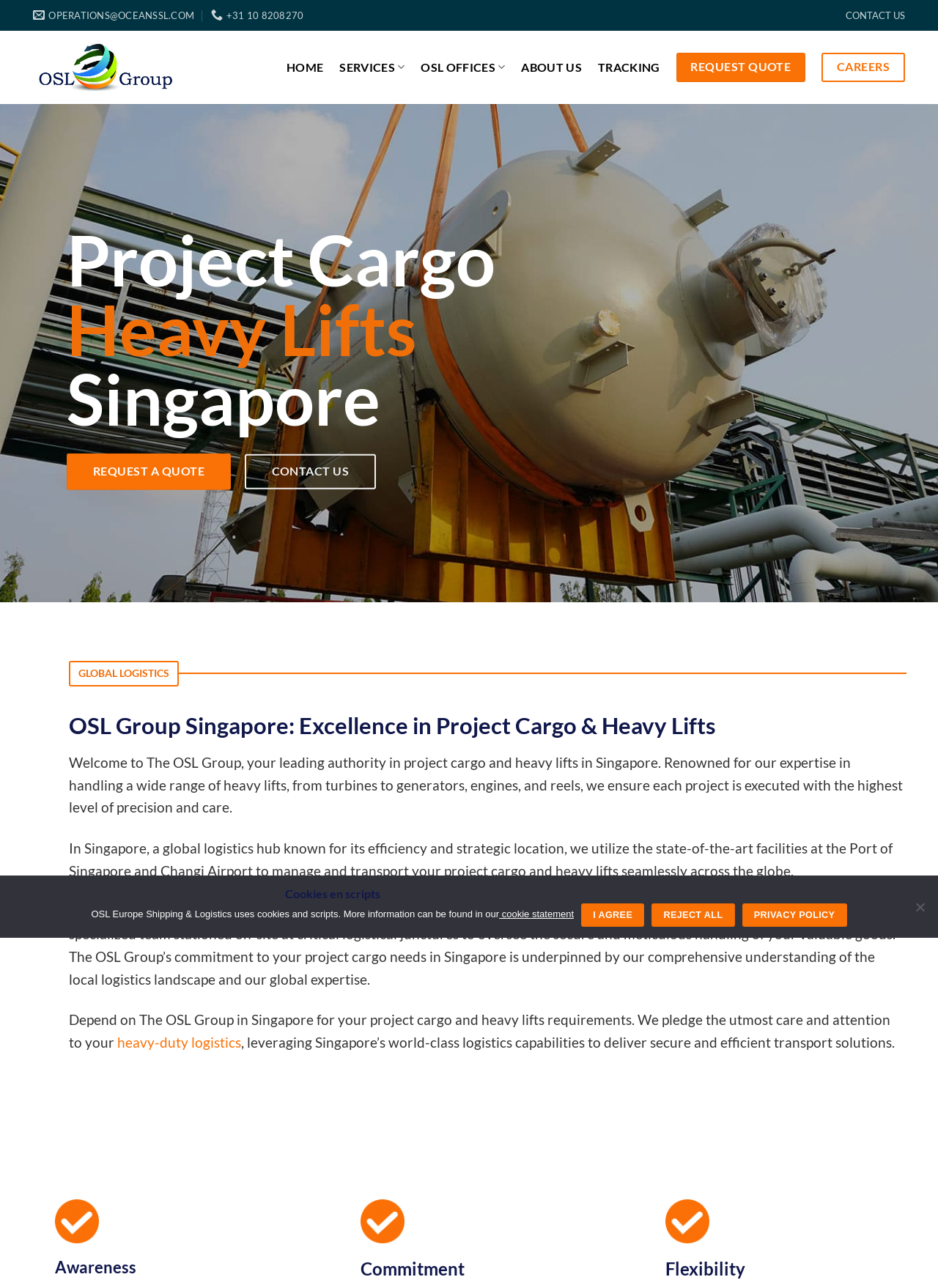Using the format (top-left x, top-left y, bottom-right x, bottom-right y), provide the bounding box coordinates for the described UI element. All values should be floating point numbers between 0 and 1: title="OSL Europe Shipping & Logistics"

[0.035, 0.032, 0.191, 0.073]